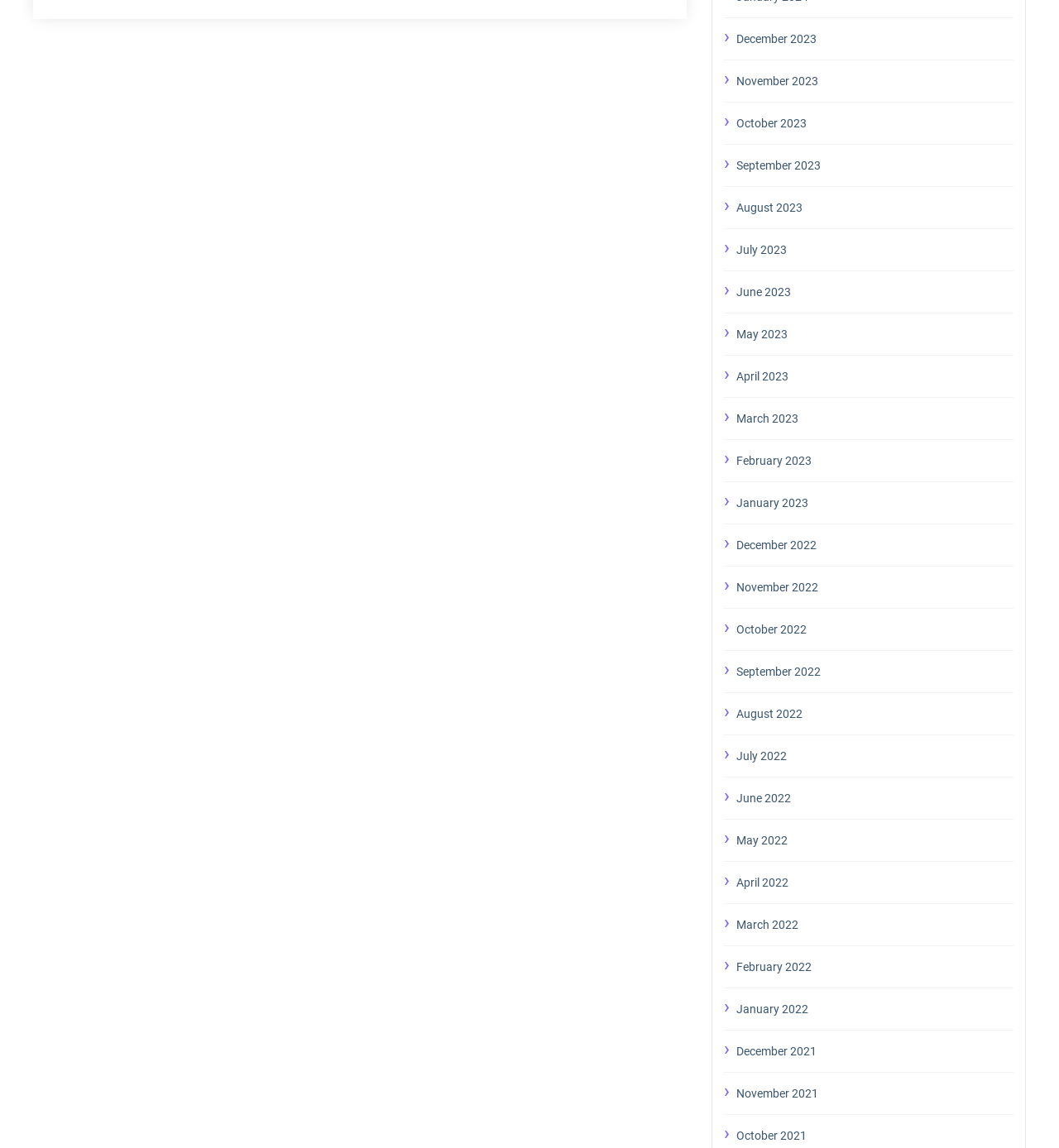Predict the bounding box coordinates of the area that should be clicked to accomplish the following instruction: "View November 2022". The bounding box coordinates should consist of four float numbers between 0 and 1, i.e., [left, top, right, bottom].

[0.695, 0.502, 0.957, 0.521]